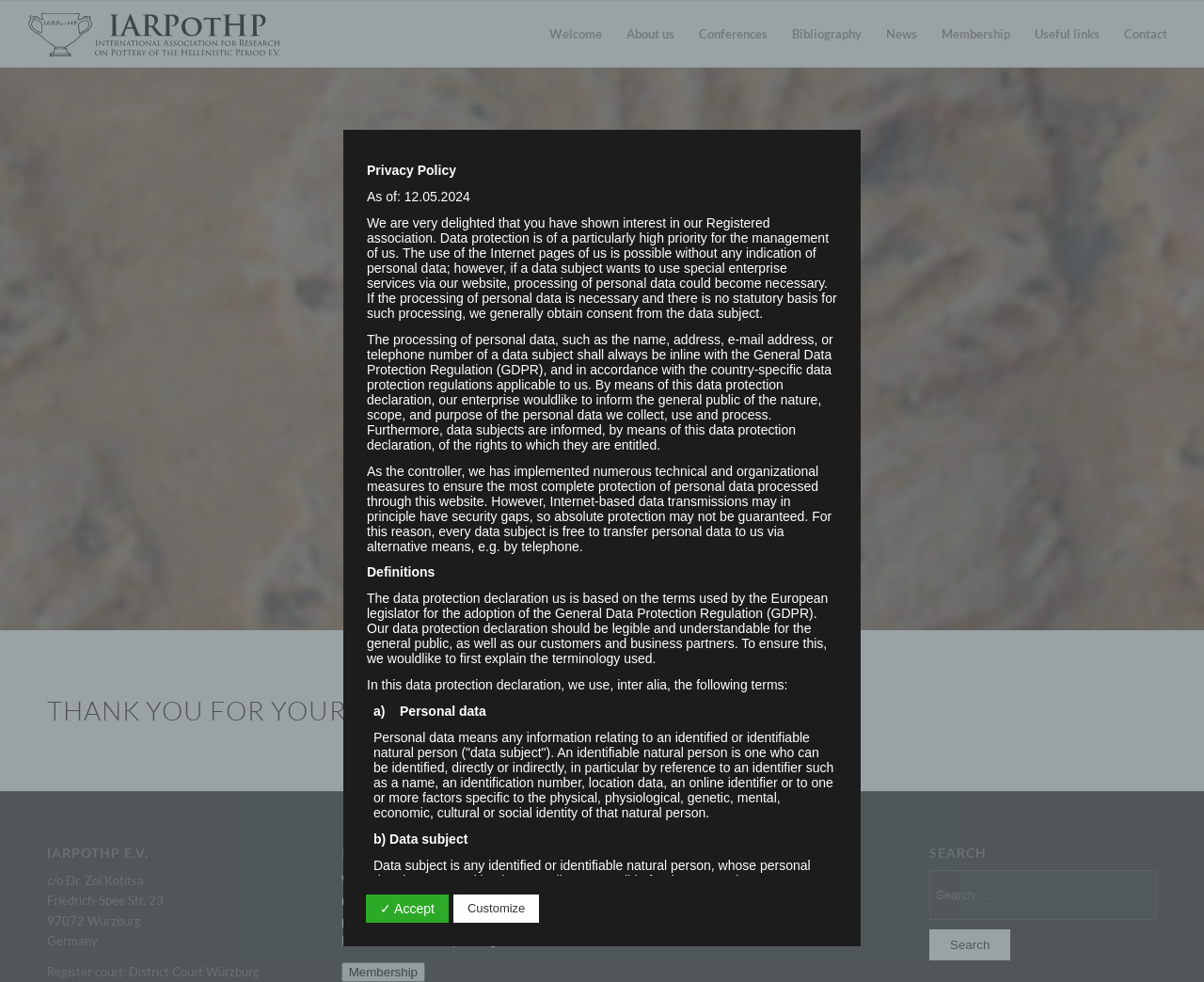Pinpoint the bounding box coordinates of the area that should be clicked to complete the following instruction: "Click the Contact link". The coordinates must be given as four float numbers between 0 and 1, i.e., [left, top, right, bottom].

[0.924, 0.001, 0.98, 0.068]